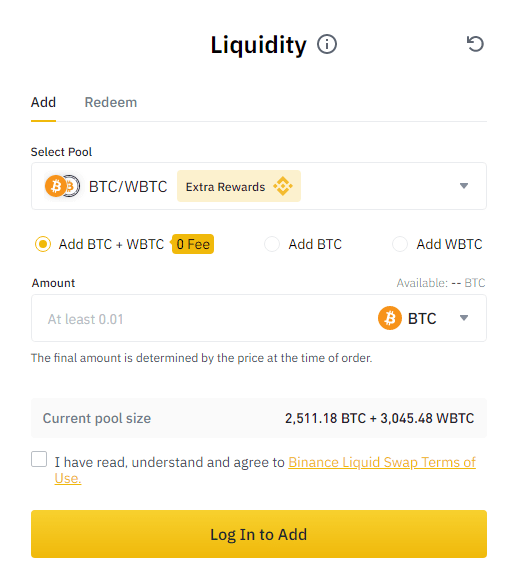What is the total amount of WBTC in the current pool size?
Please ensure your answer to the question is detailed and covers all necessary aspects.

The current pool size displays the total amount of assets within the pool, which includes 3,045.48 WBTC.